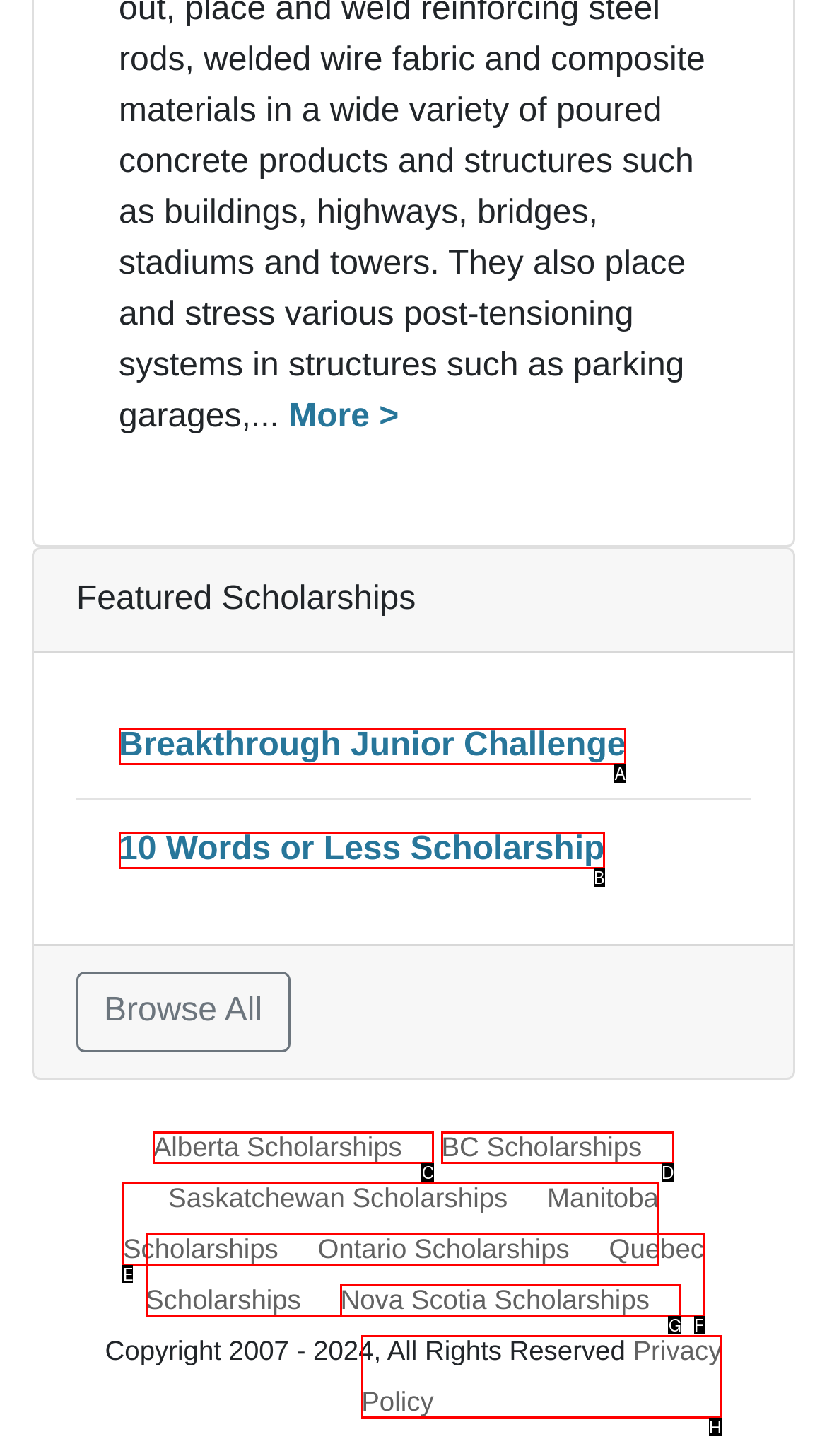Select the letter that corresponds to this element description: swanson funeral home live stream
Answer with the letter of the correct option directly.

None